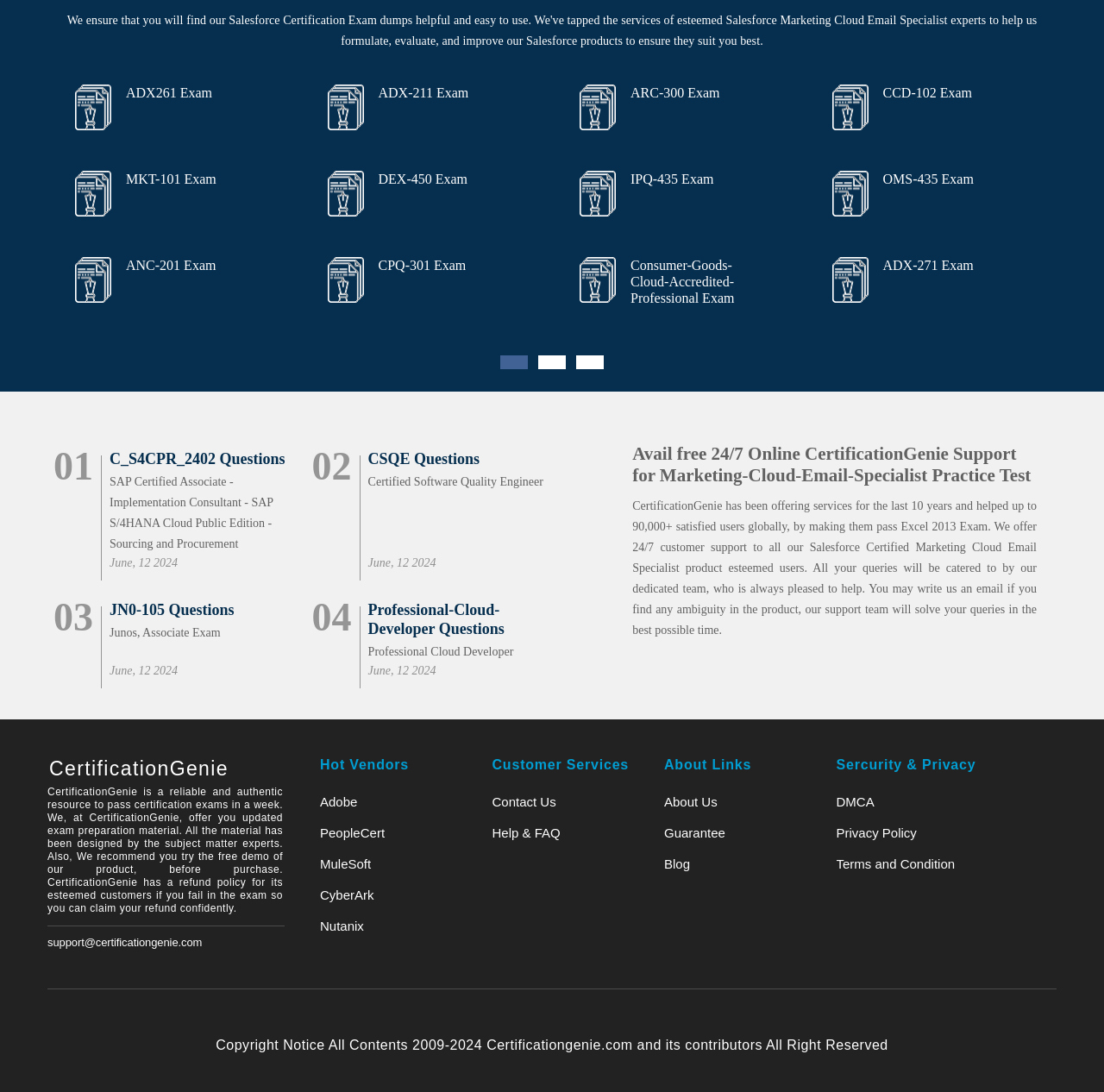Please determine the bounding box coordinates for the element that should be clicked to follow these instructions: "Learn more about 'PeopleCert'".

[0.29, 0.756, 0.348, 0.77]